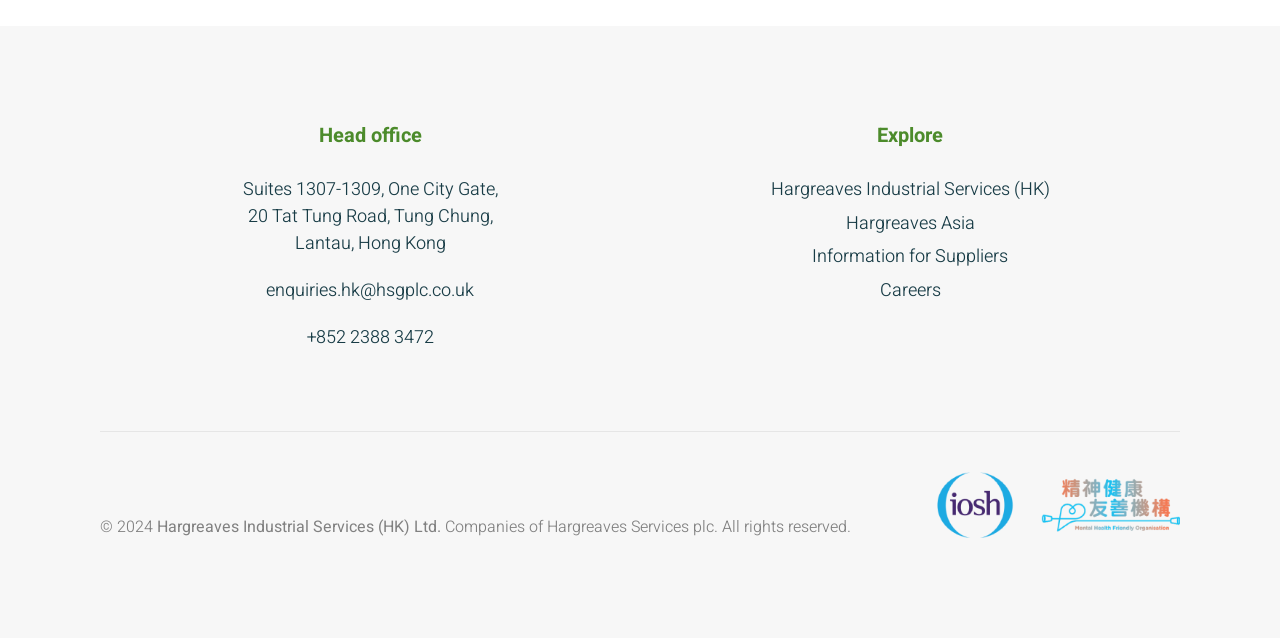Please respond in a single word or phrase: 
What is the copyright year of the webpage?

2024